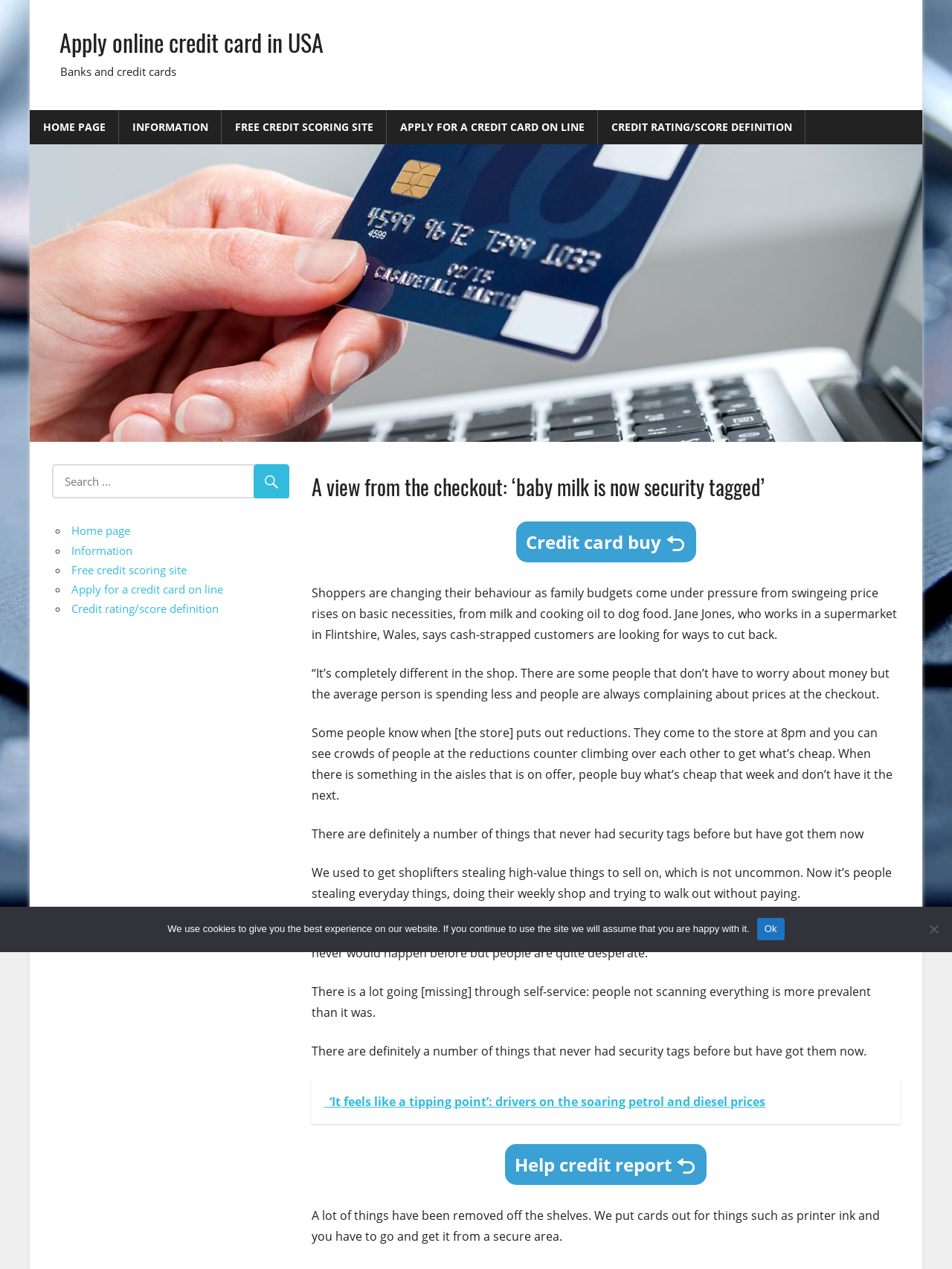Identify the bounding box for the UI element described as: "name="s" placeholder="Search …" title="Search for:"". The coordinates should be four float numbers between 0 and 1, i.e., [left, top, right, bottom].

[0.055, 0.366, 0.304, 0.393]